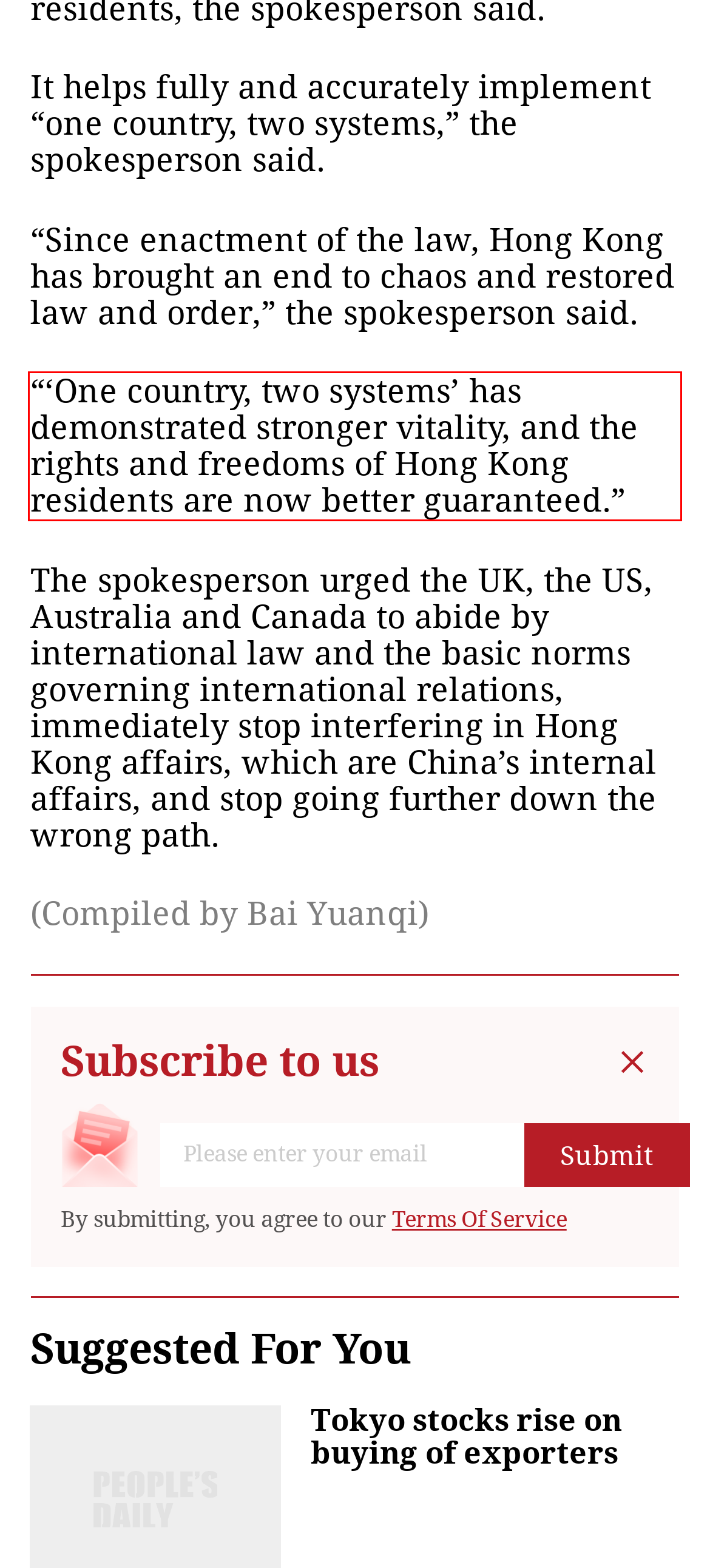Please identify and extract the text from the UI element that is surrounded by a red bounding box in the provided webpage screenshot.

“‘One country, two systems’ has demonstrated stronger vitality, and the rights and freedoms of Hong Kong residents are now better guaranteed.”